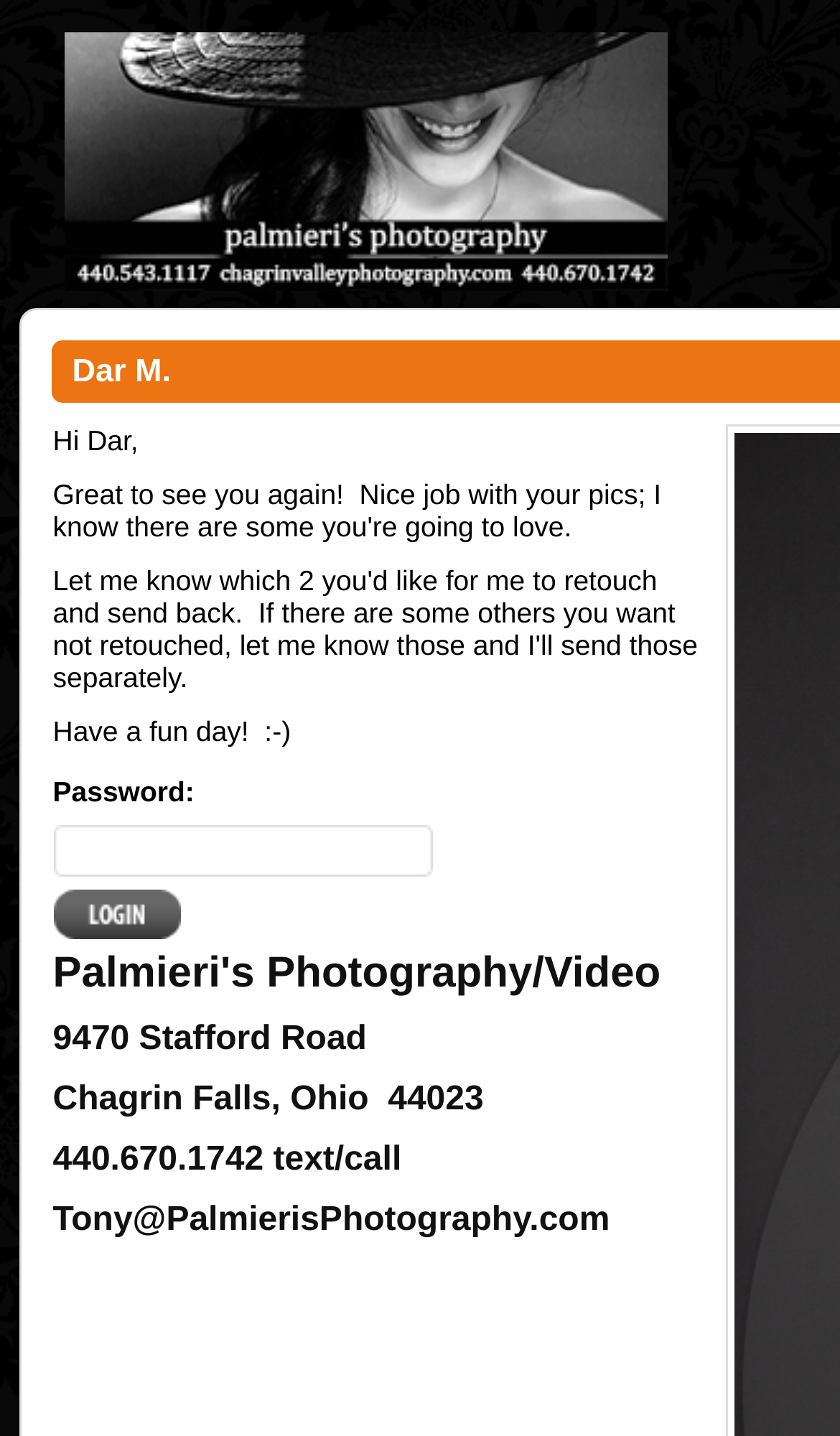Give a concise answer using only one word or phrase for this question:
What is the phone number of the business?

440.670.1742